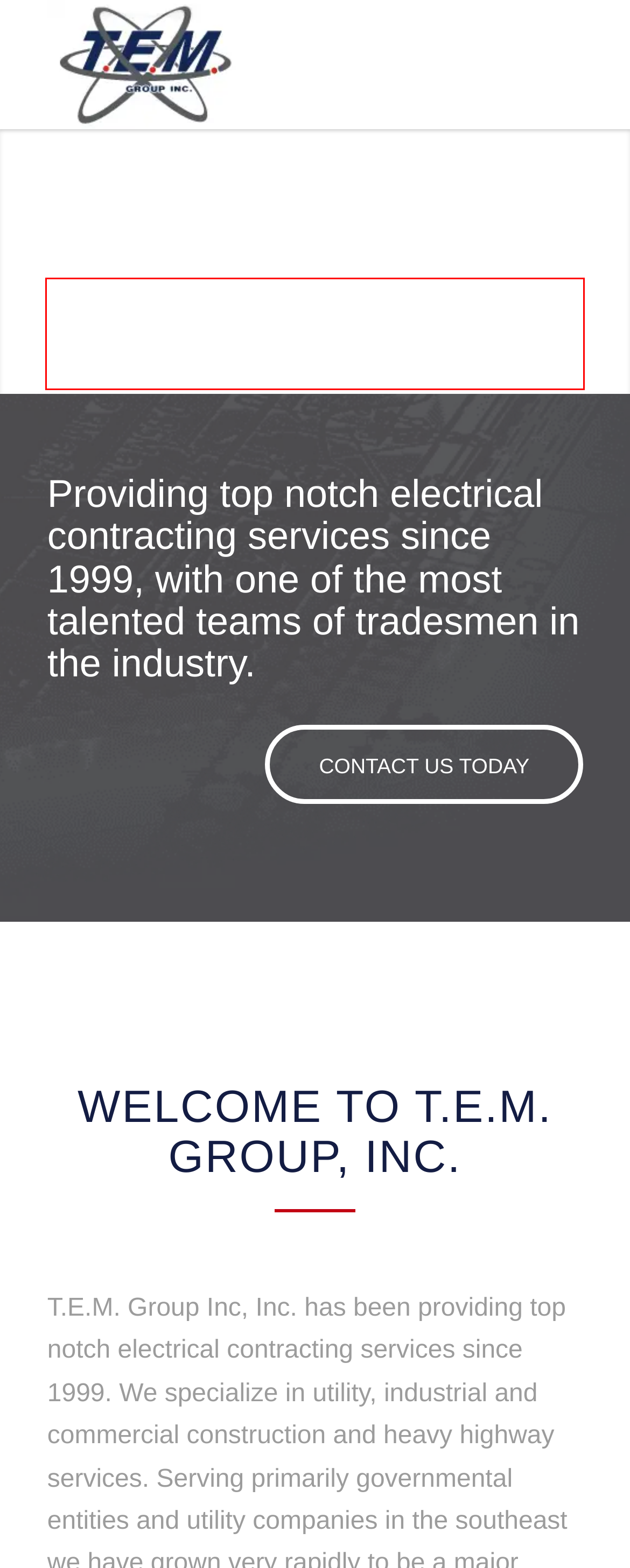Extract and provide the text found inside the red rectangle in the screenshot of the webpage.

Practicing the merit shop philosophy, T.E.M. Group, Inc. provides best in class electrical construction to our customers as well as opportunity and growth for our most important resource, our employees.